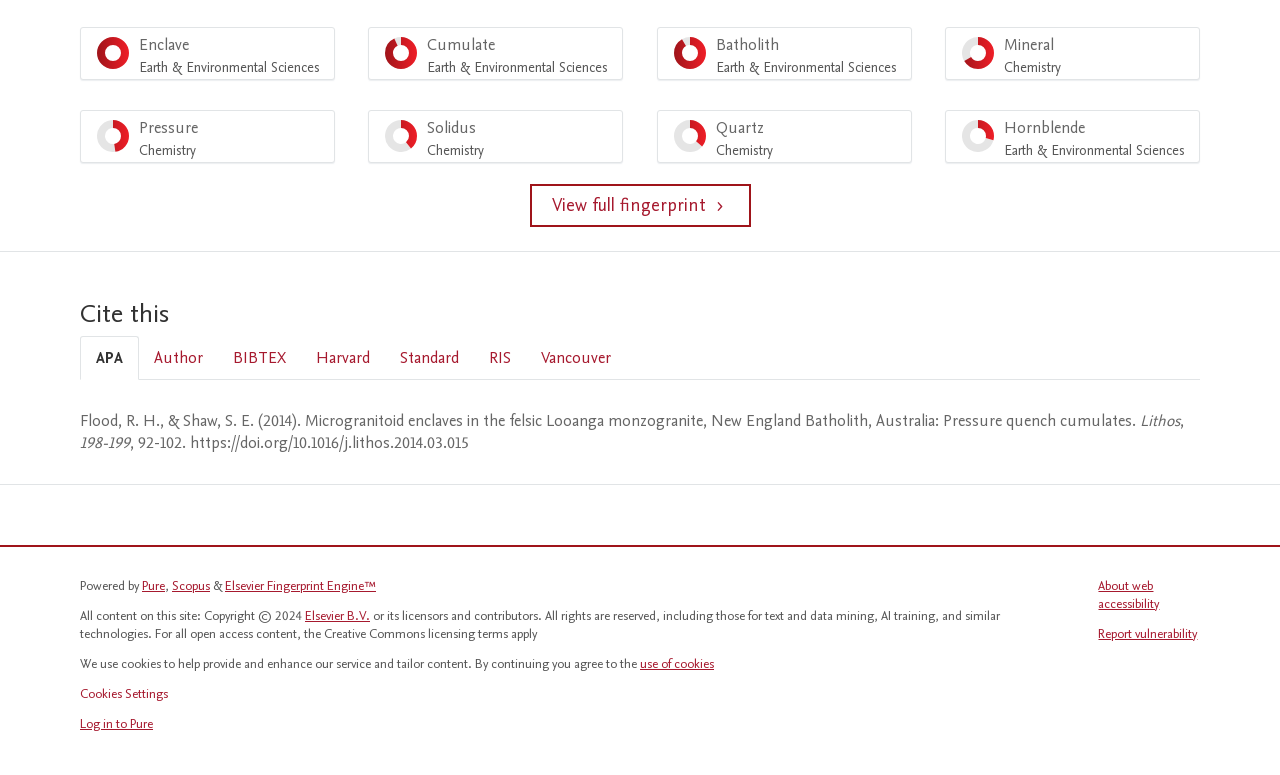What is the name of the journal mentioned in the APA citation style?
Based on the image, provide a one-word or brief-phrase response.

Lithos